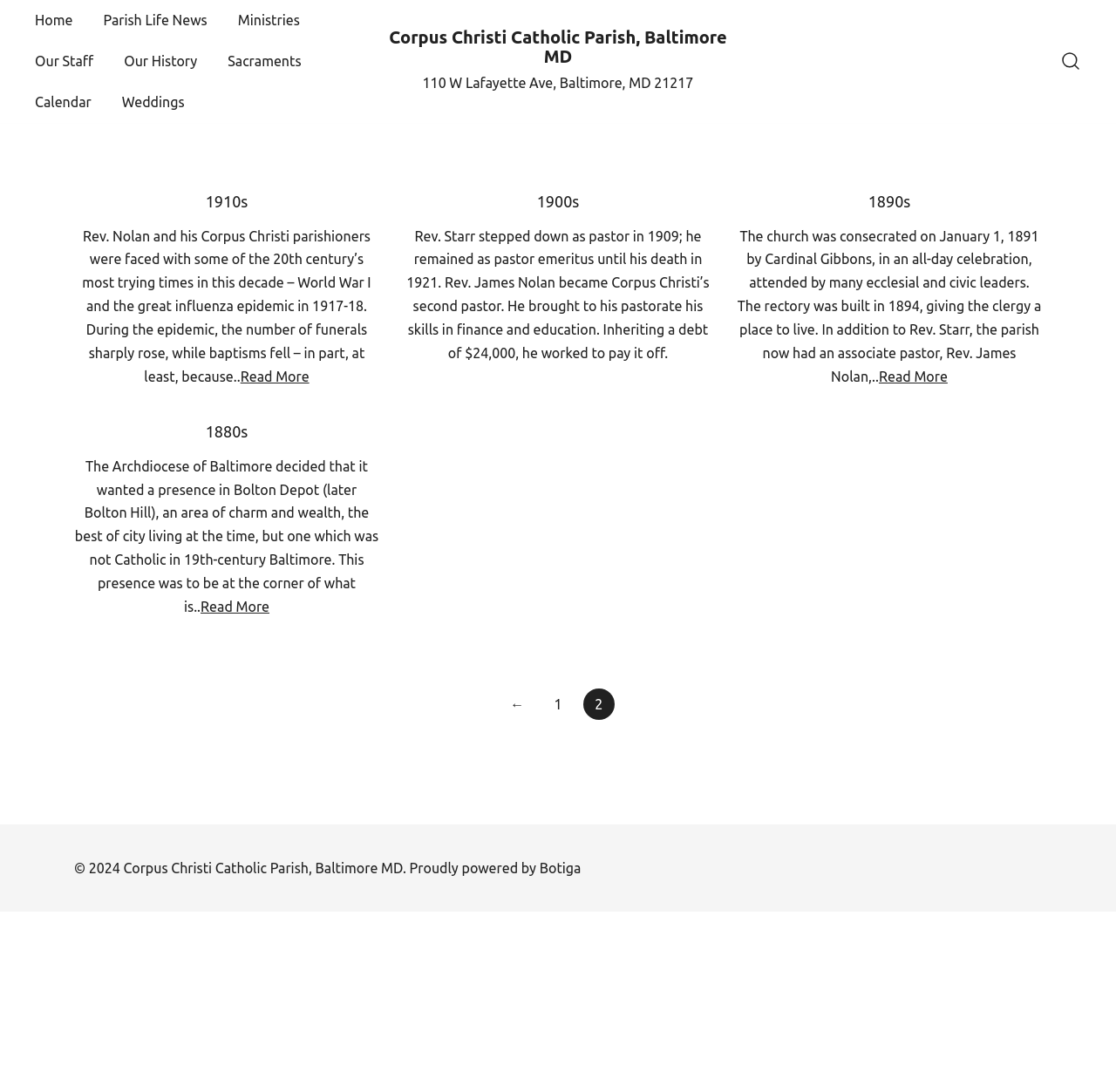Identify the bounding box coordinates of the clickable section necessary to follow the following instruction: "Click on Home". The coordinates should be presented as four float numbers from 0 to 1, i.e., [left, top, right, bottom].

[0.031, 0.0, 0.065, 0.037]